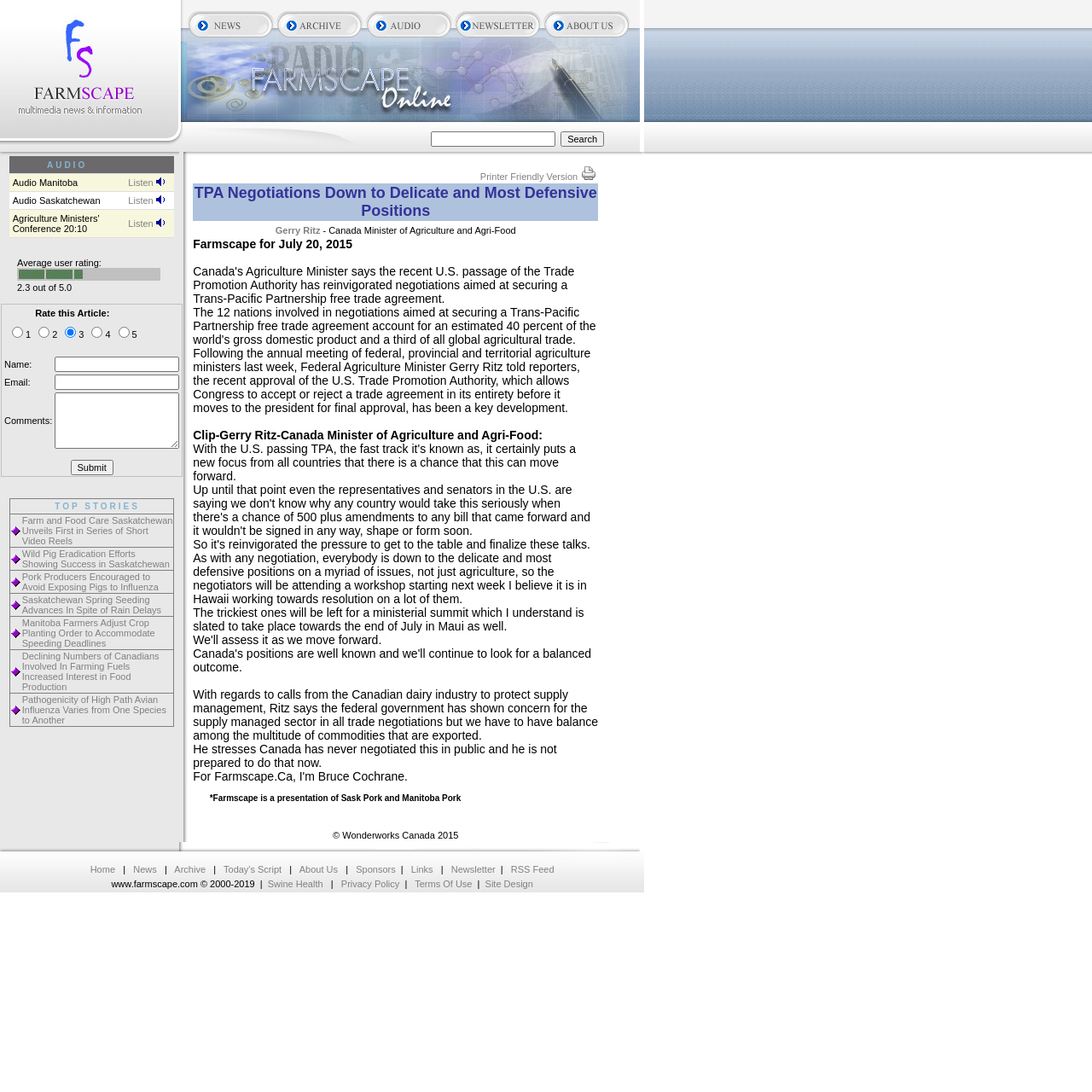Please determine the bounding box coordinates of the area that needs to be clicked to complete this task: 'Submit comments'. The coordinates must be four float numbers between 0 and 1, formatted as [left, top, right, bottom].

[0.513, 0.12, 0.553, 0.134]